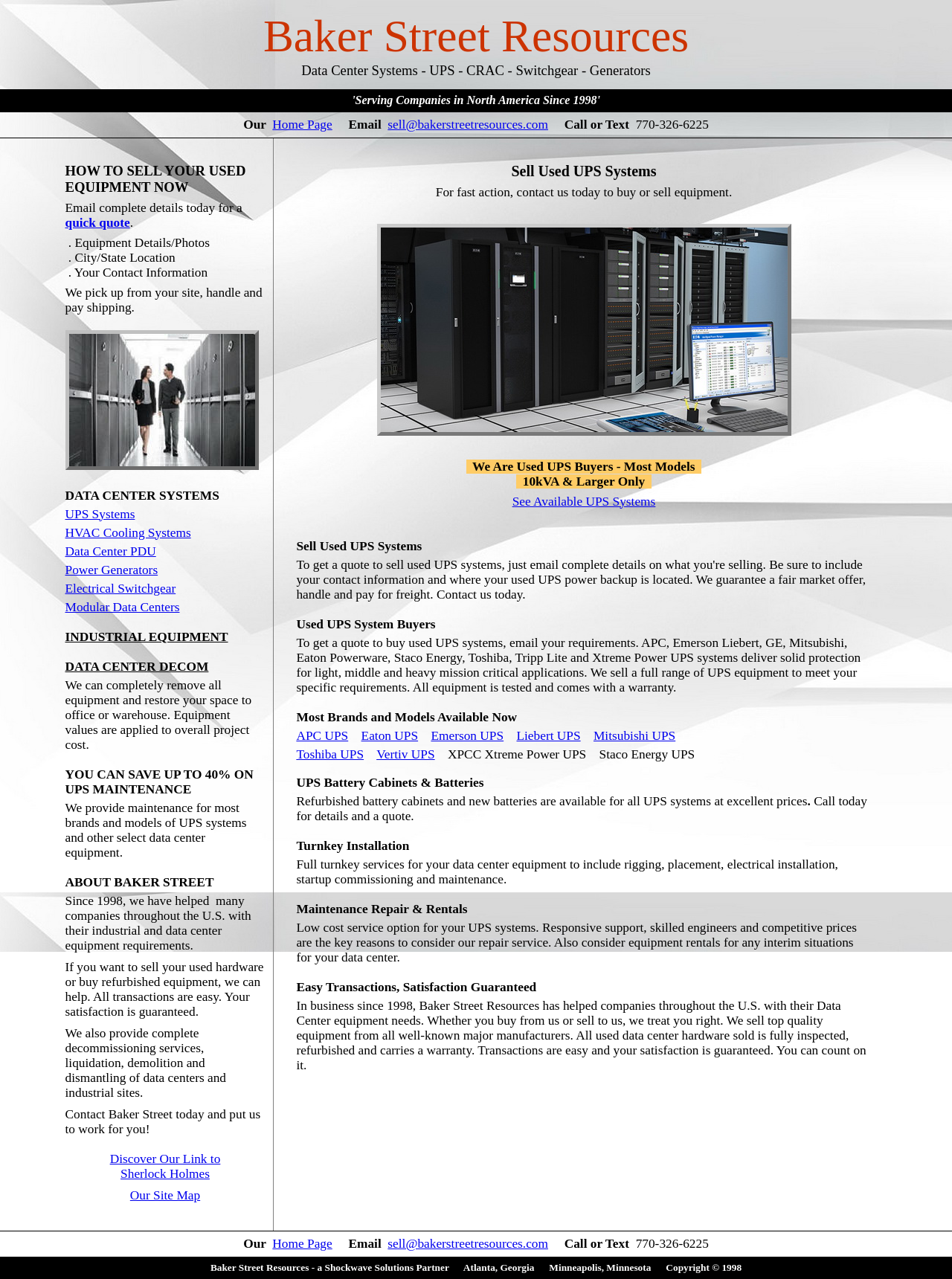Specify the bounding box coordinates of the region I need to click to perform the following instruction: "Email for a quick quote". The coordinates must be four float numbers in the range of 0 to 1, i.e., [left, top, right, bottom].

[0.068, 0.168, 0.136, 0.179]